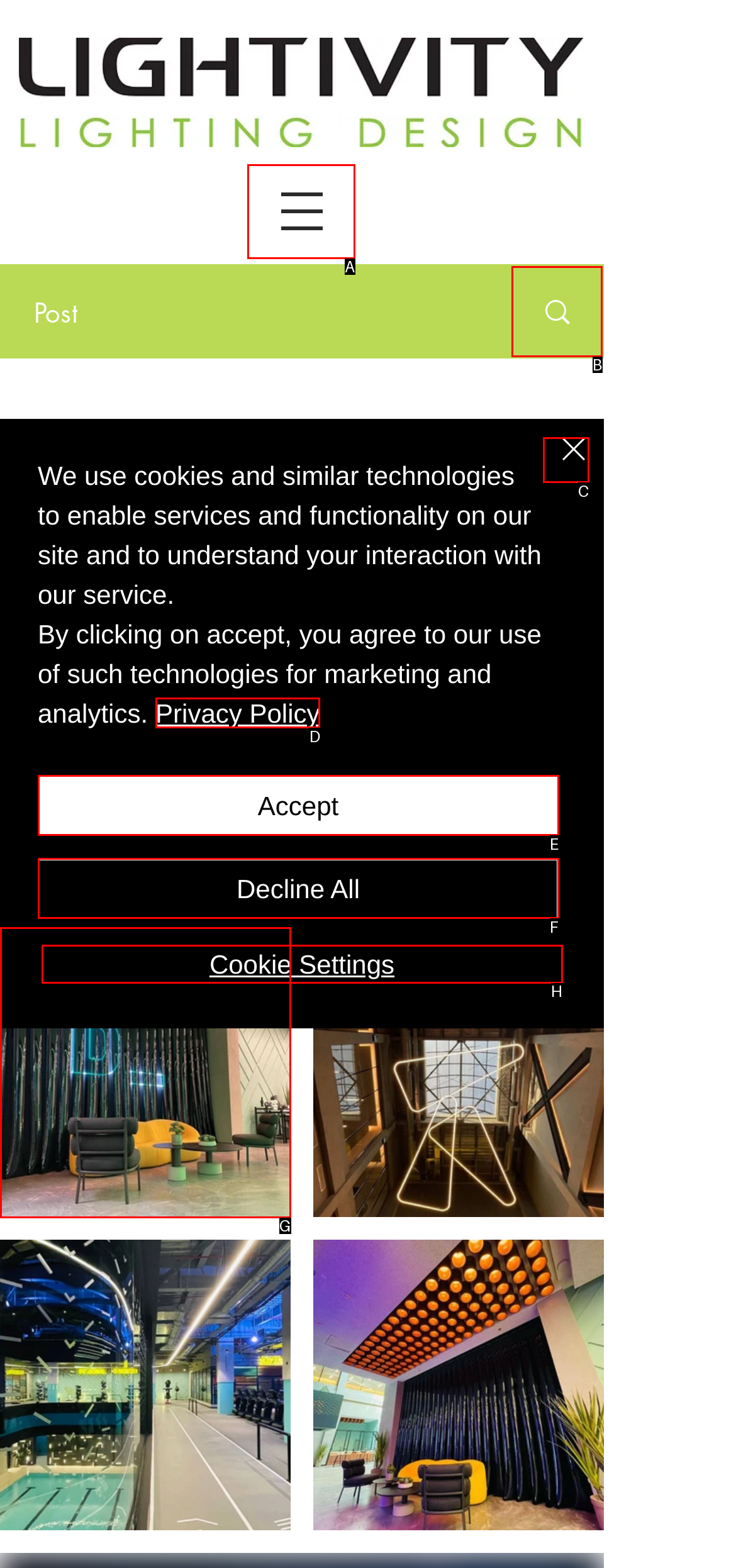Identify the letter of the UI element you should interact with to perform the task: View more actions
Reply with the appropriate letter of the option.

C